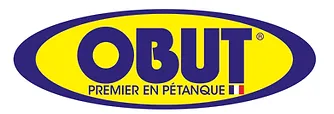What sport is OBUT primarily associated with?
Look at the image and answer the question using a single word or phrase.

Pétanque